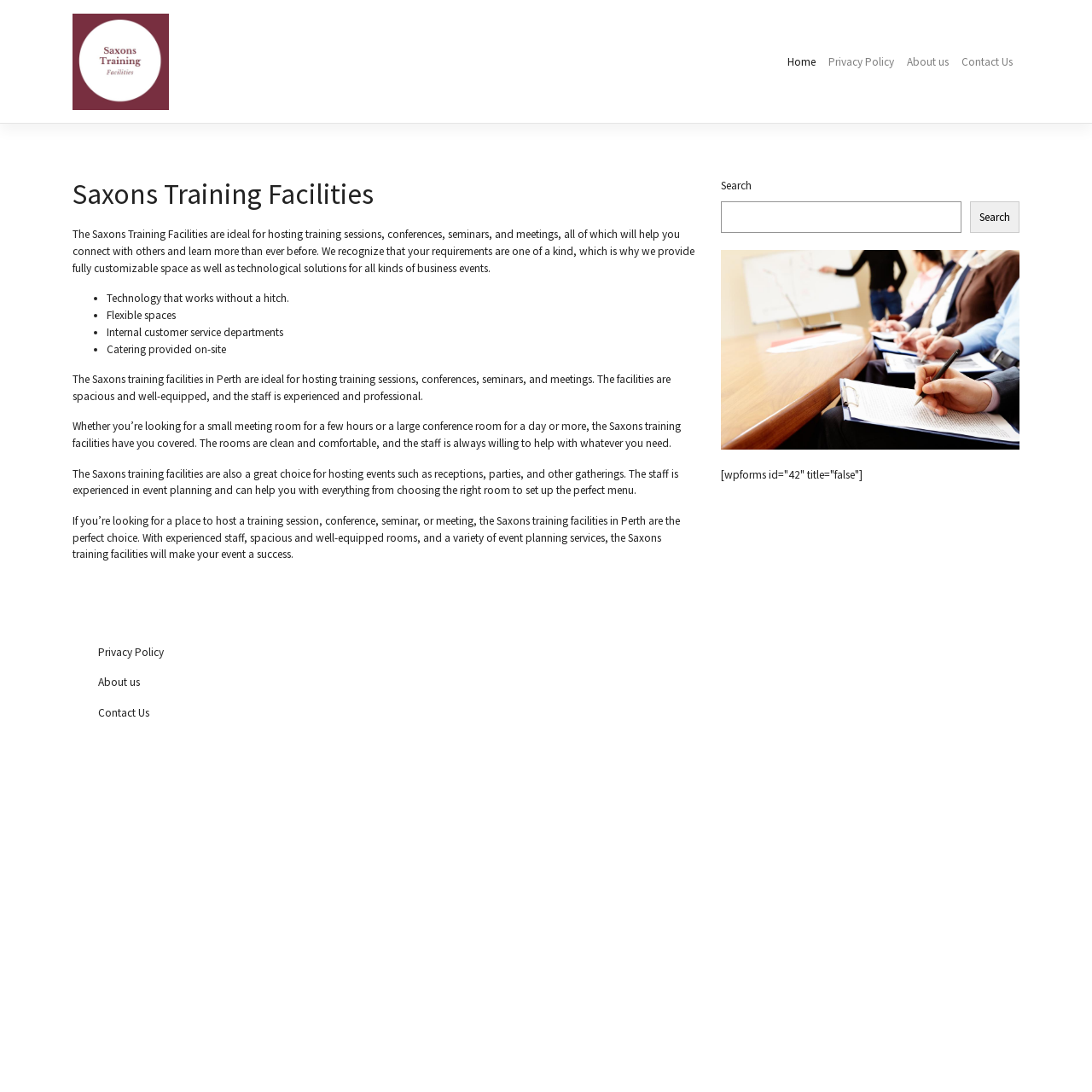Please determine the bounding box coordinates of the area that needs to be clicked to complete this task: 'Search for something'. The coordinates must be four float numbers between 0 and 1, formatted as [left, top, right, bottom].

[0.66, 0.184, 0.88, 0.214]